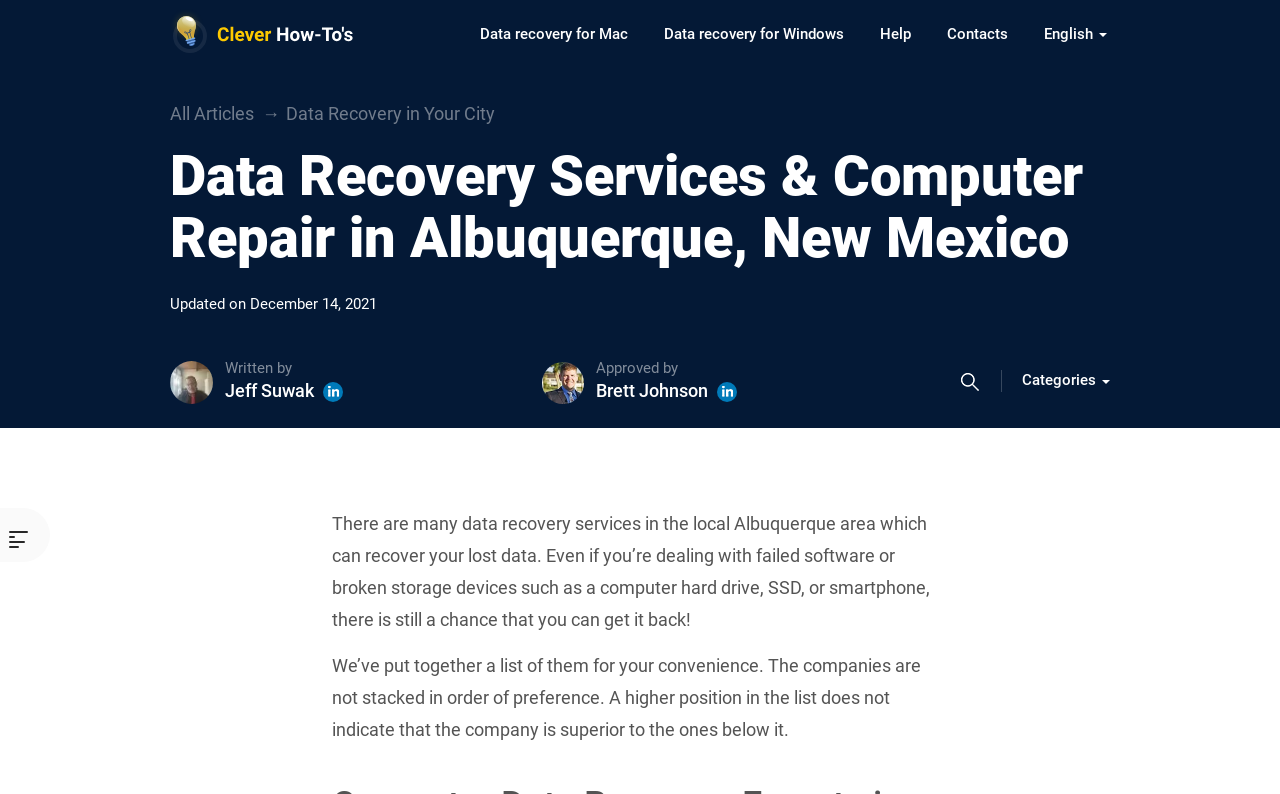Please answer the following question using a single word or phrase: Who wrote the article?

Jeff Suwak